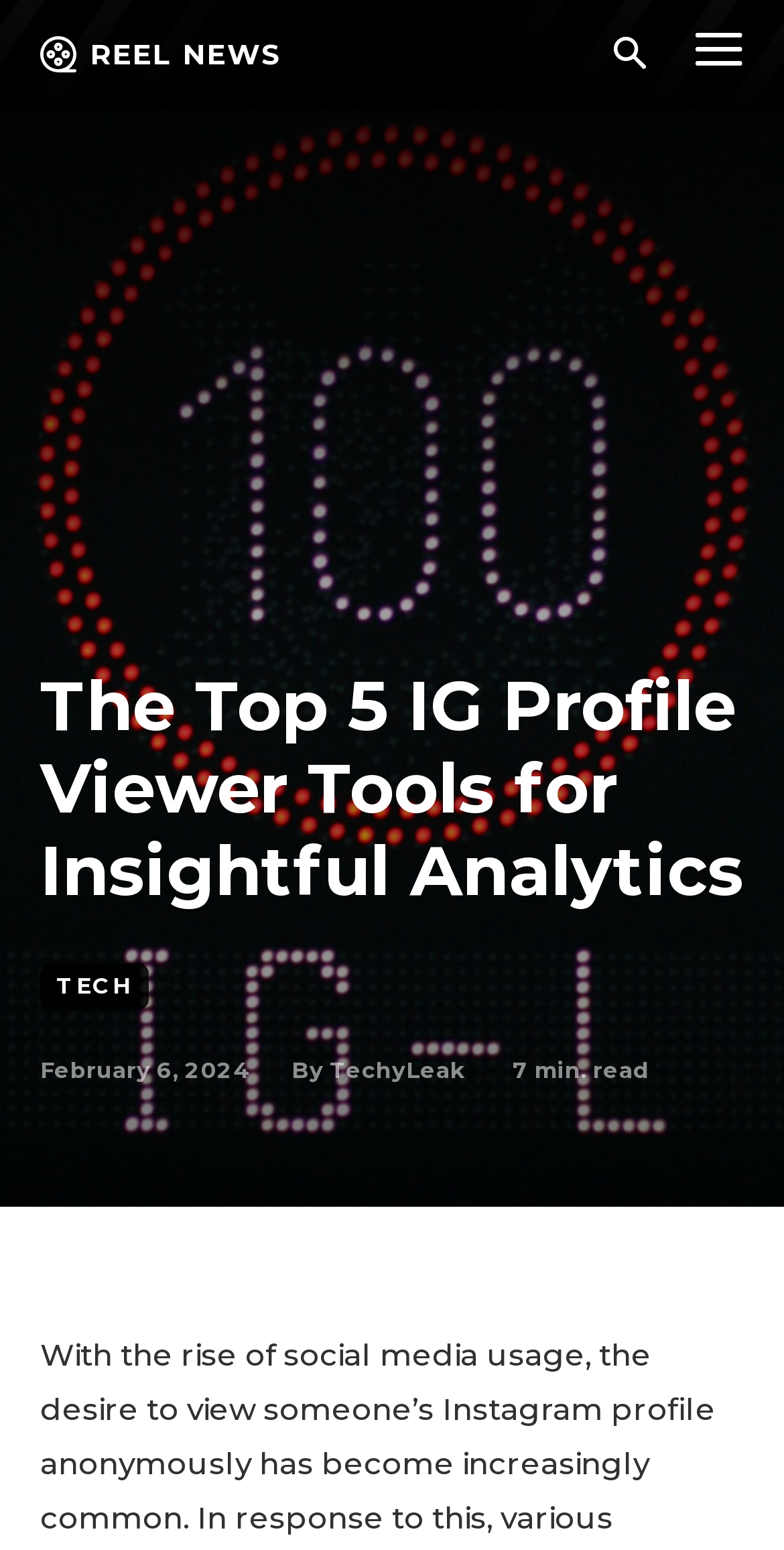Calculate the bounding box coordinates for the UI element based on the following description: "Reel News". Ensure the coordinates are four float numbers between 0 and 1, i.e., [left, top, right, bottom].

[0.051, 0.023, 0.362, 0.047]